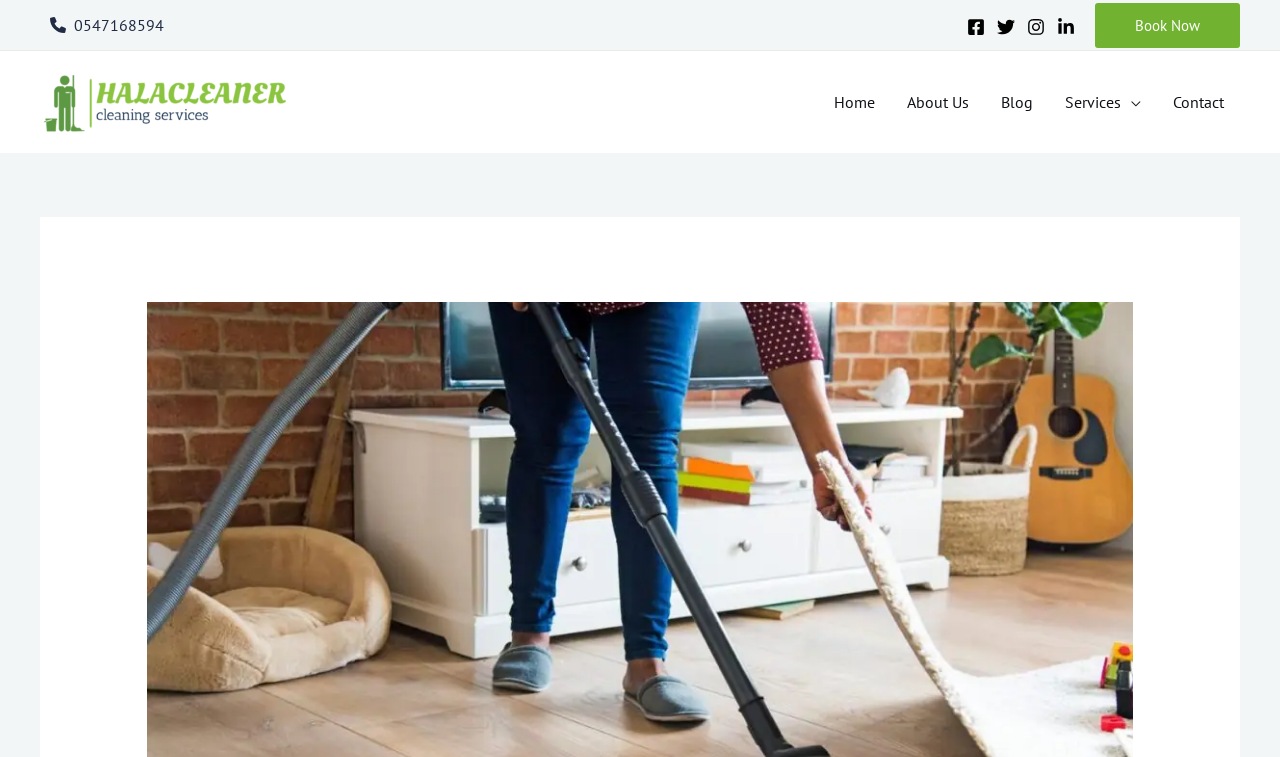What is the logo of the website?
Using the information from the image, give a concise answer in one word or a short phrase.

Halacleaner